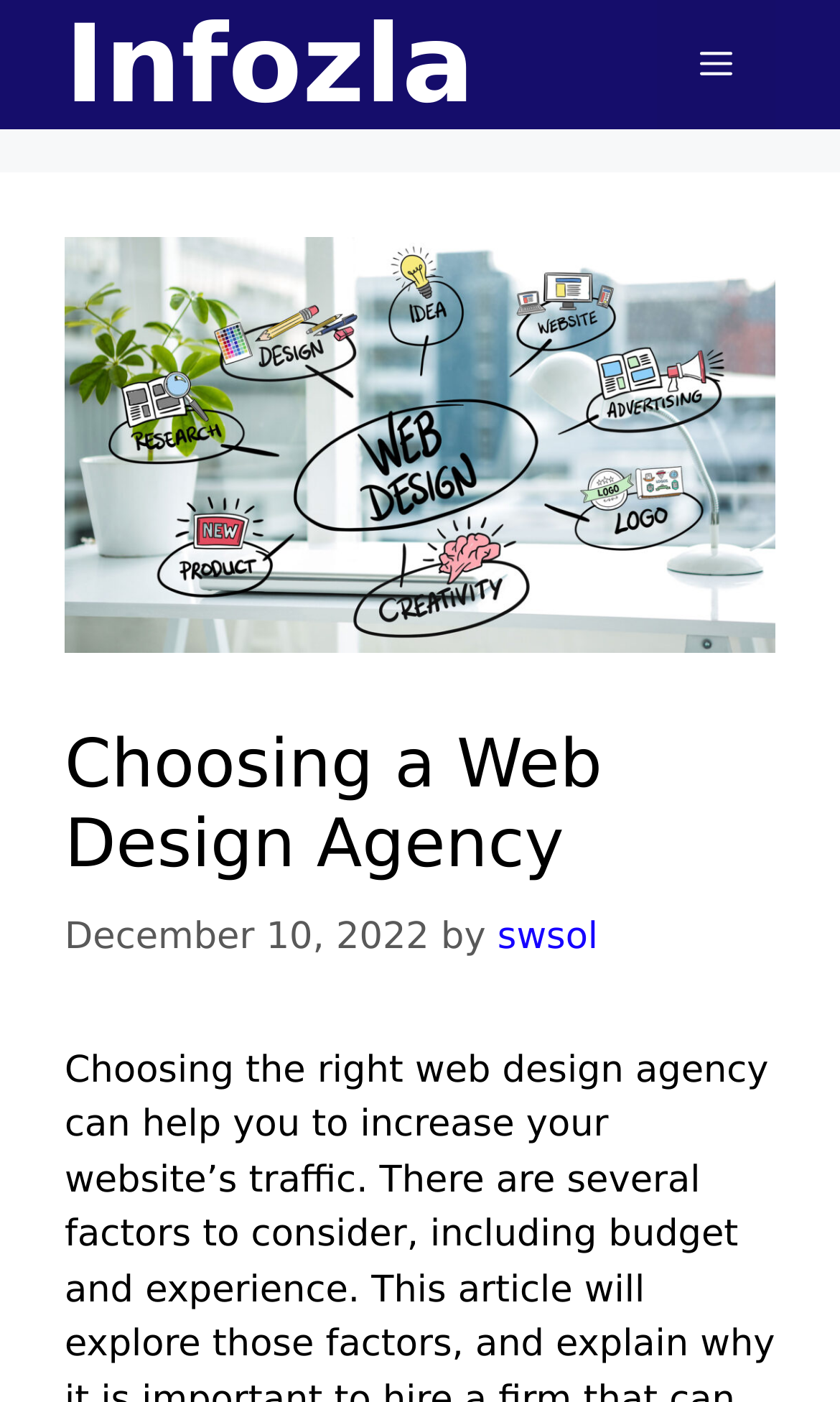Please provide a comprehensive answer to the question based on the screenshot: Who is the author of the article?

I found the answer by looking at the link element within the HeaderAsNonLandmark section, which contains the text 'swsol' and is described as the author of the article.